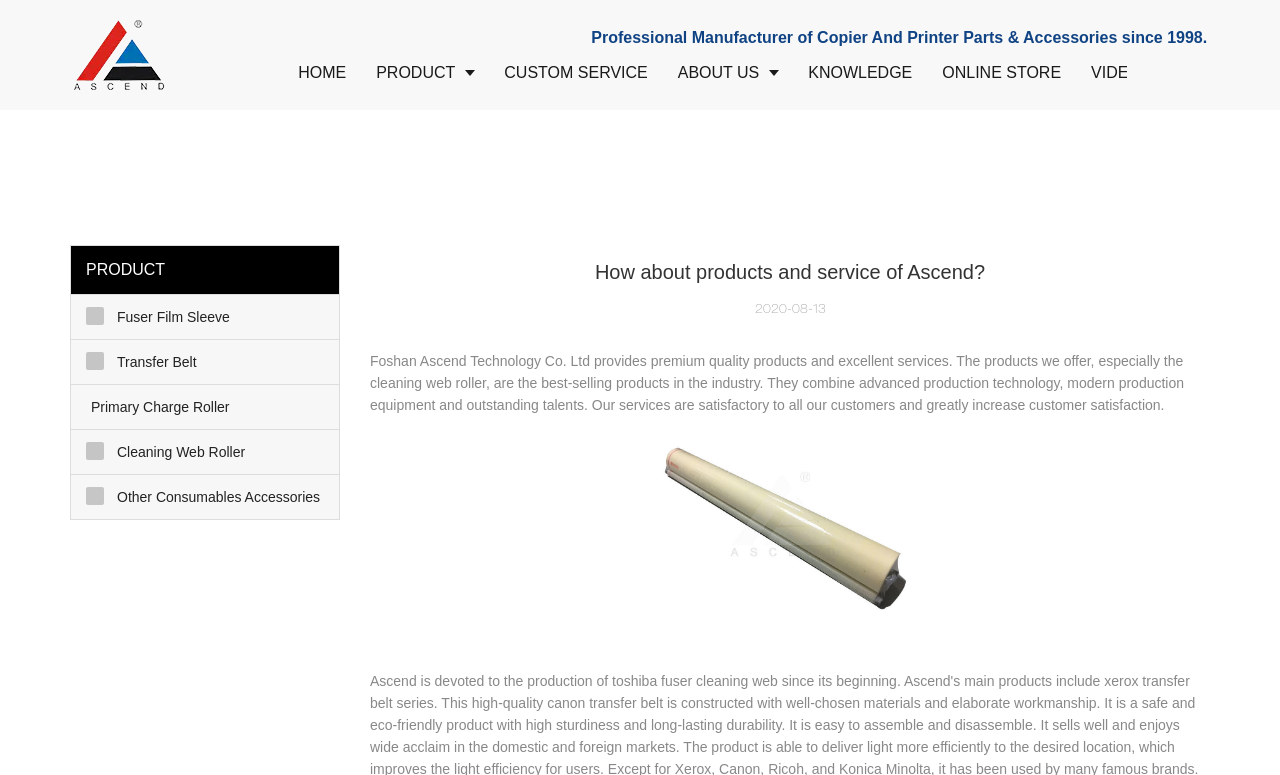Find the bounding box coordinates for the HTML element described as: "Cleaning Web Roller". The coordinates should consist of four float values between 0 and 1, i.e., [left, top, right, bottom].

[0.055, 0.554, 0.265, 0.611]